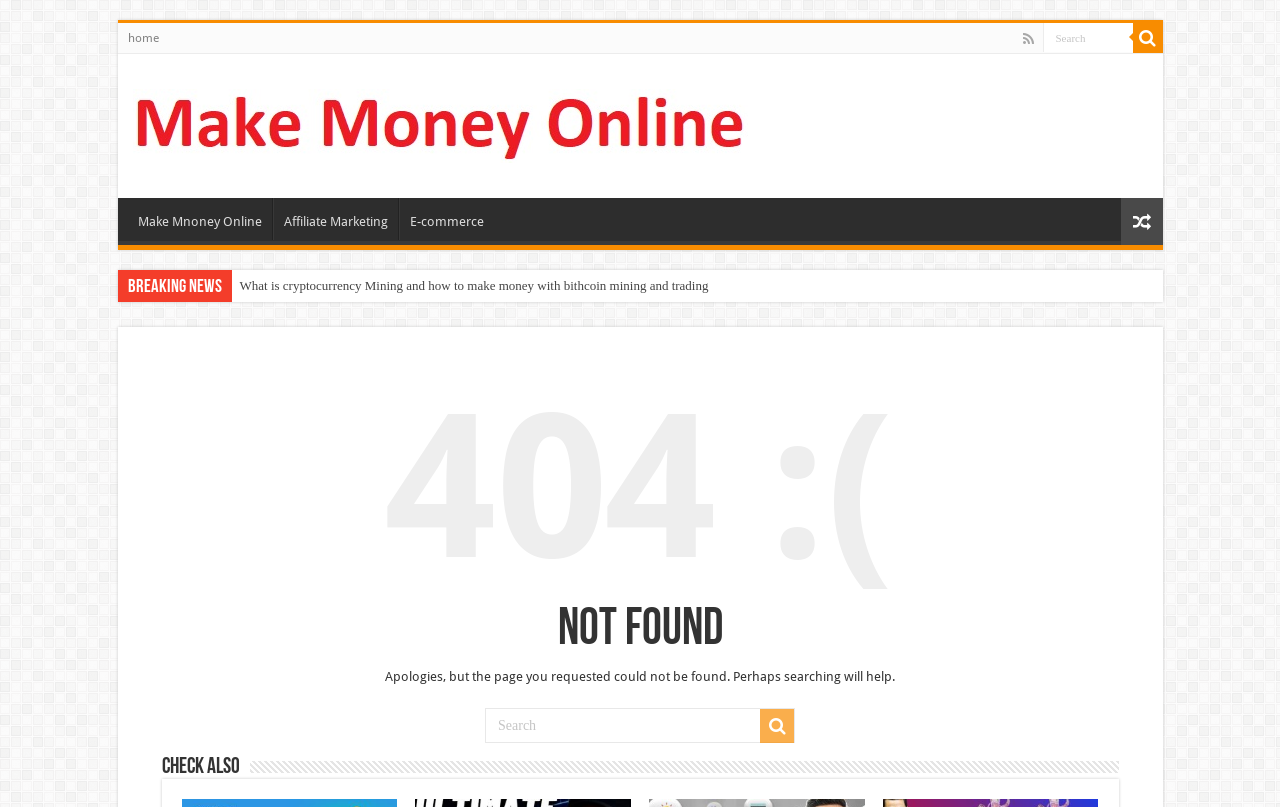Find the bounding box coordinates of the clickable area that will achieve the following instruction: "search for something".

[0.814, 0.029, 0.885, 0.064]